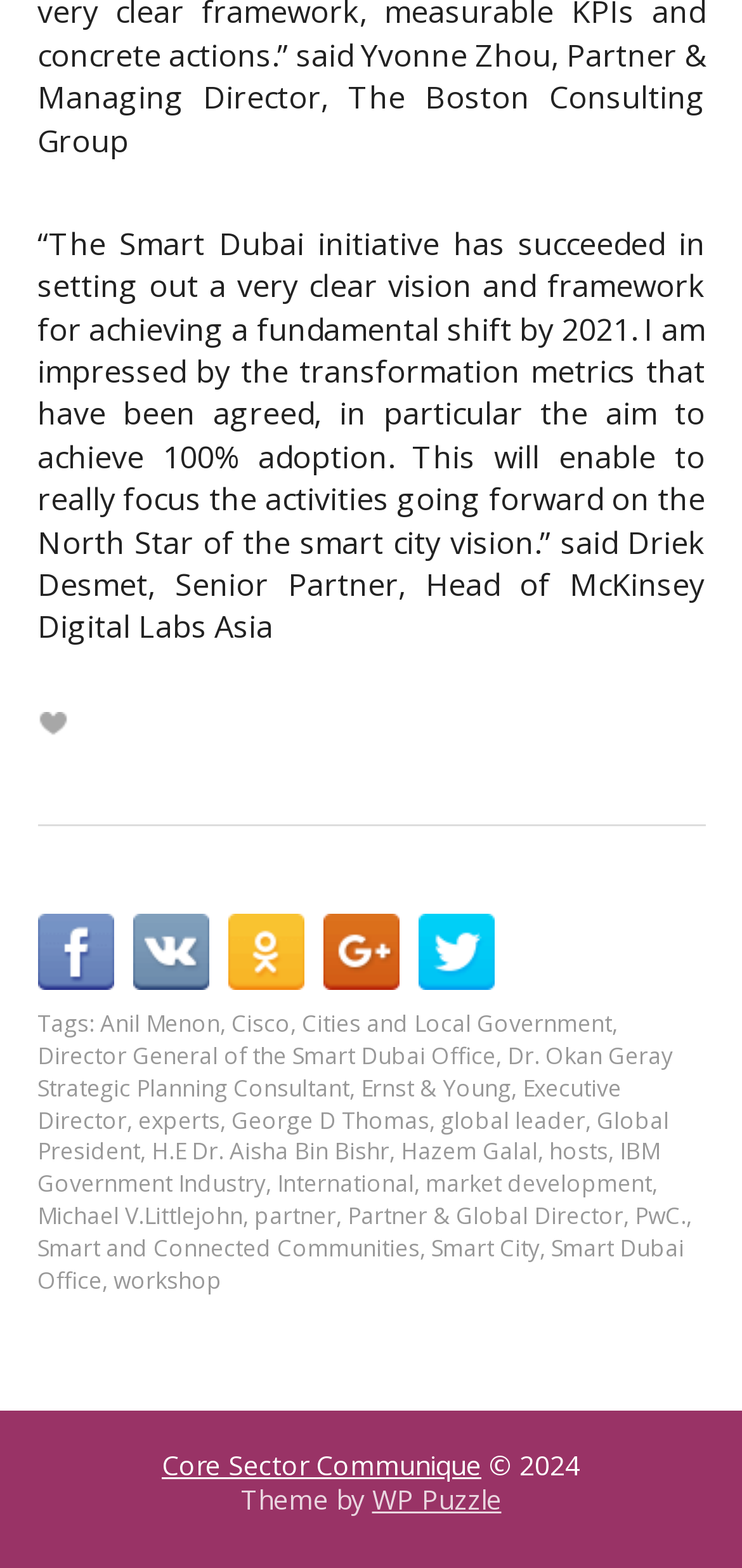Review the image closely and give a comprehensive answer to the question: What is the copyright year of the webpage?

The copyright year of the webpage is 2024, which is mentioned at the bottom of the webpage, indicating that the content of the webpage is copyrighted until 2024.